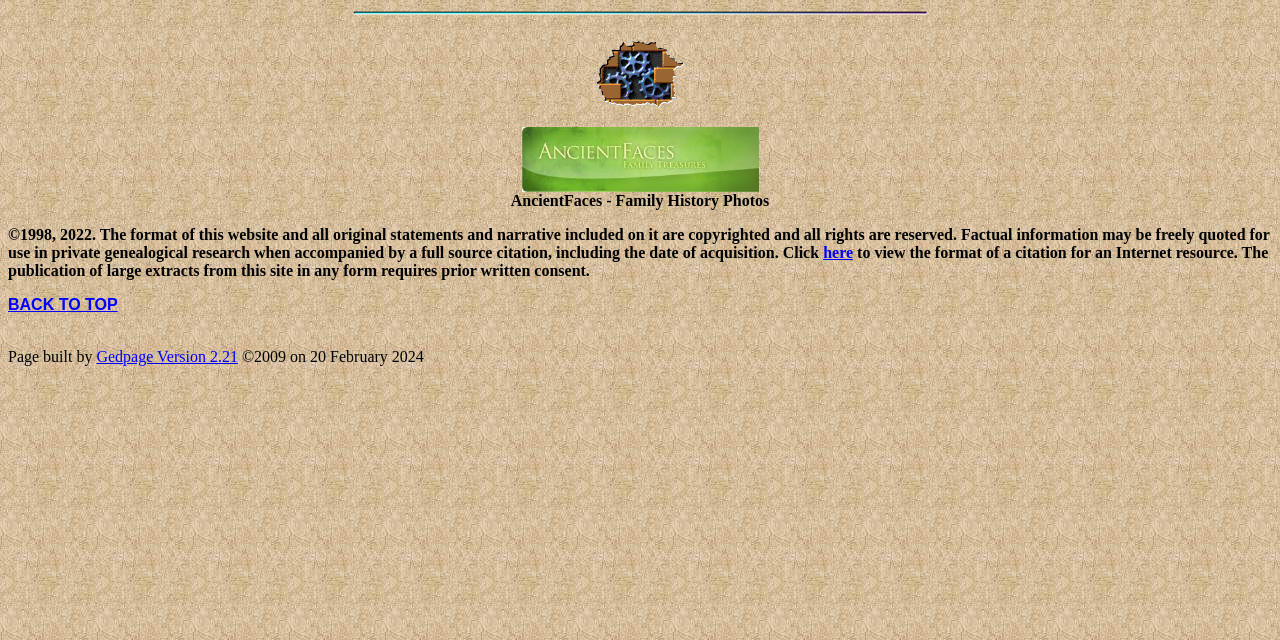Given the element description title="Click to open AncientFaces.com", predict the bounding box coordinates for the UI element in the webpage screenshot. The format should be (top-left x, top-left y, bottom-right x, bottom-right y), and the values should be between 0 and 1.

[0.407, 0.278, 0.593, 0.304]